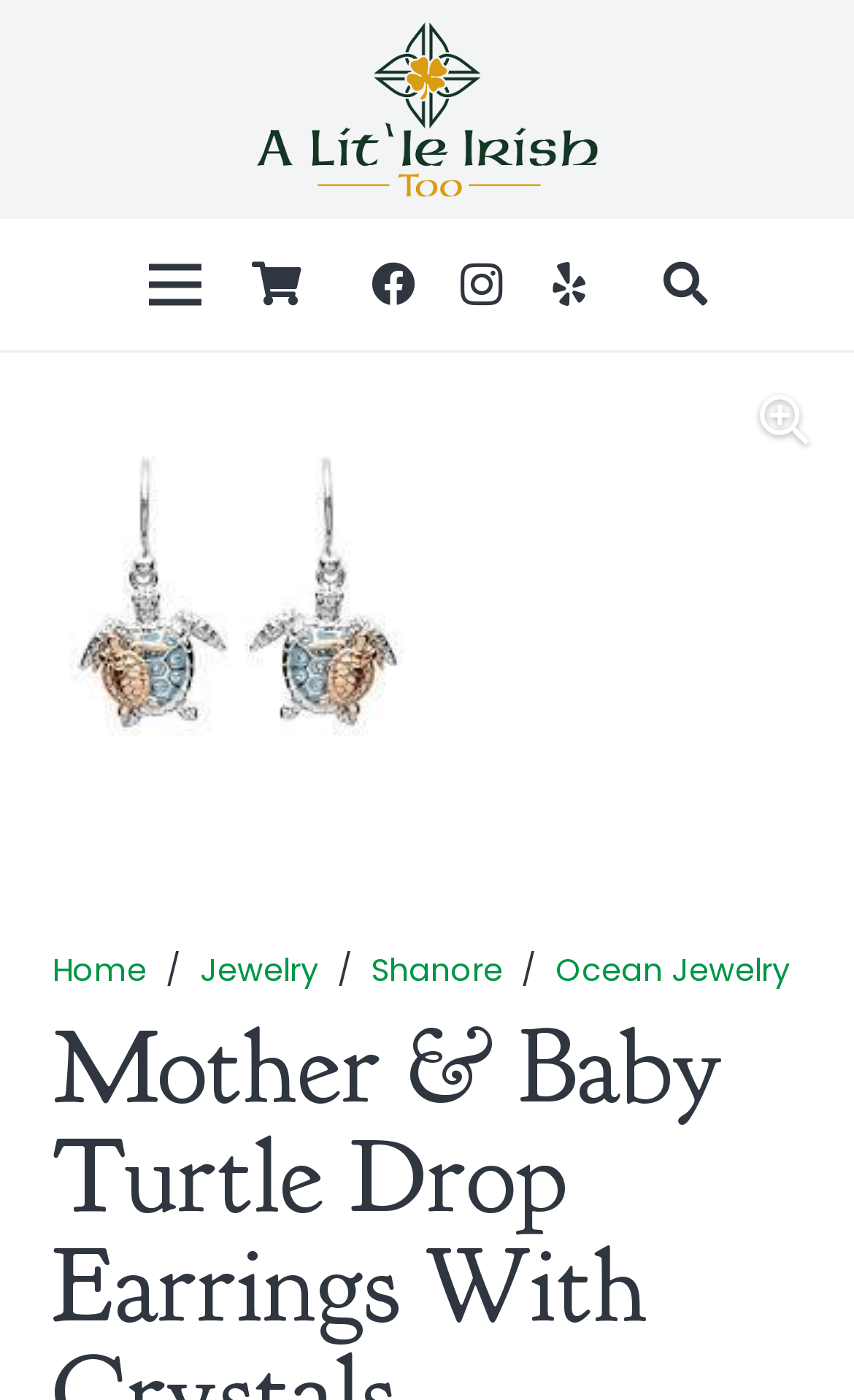Locate the bounding box coordinates of the item that should be clicked to fulfill the instruction: "Browse jewelry".

[0.234, 0.677, 0.372, 0.709]